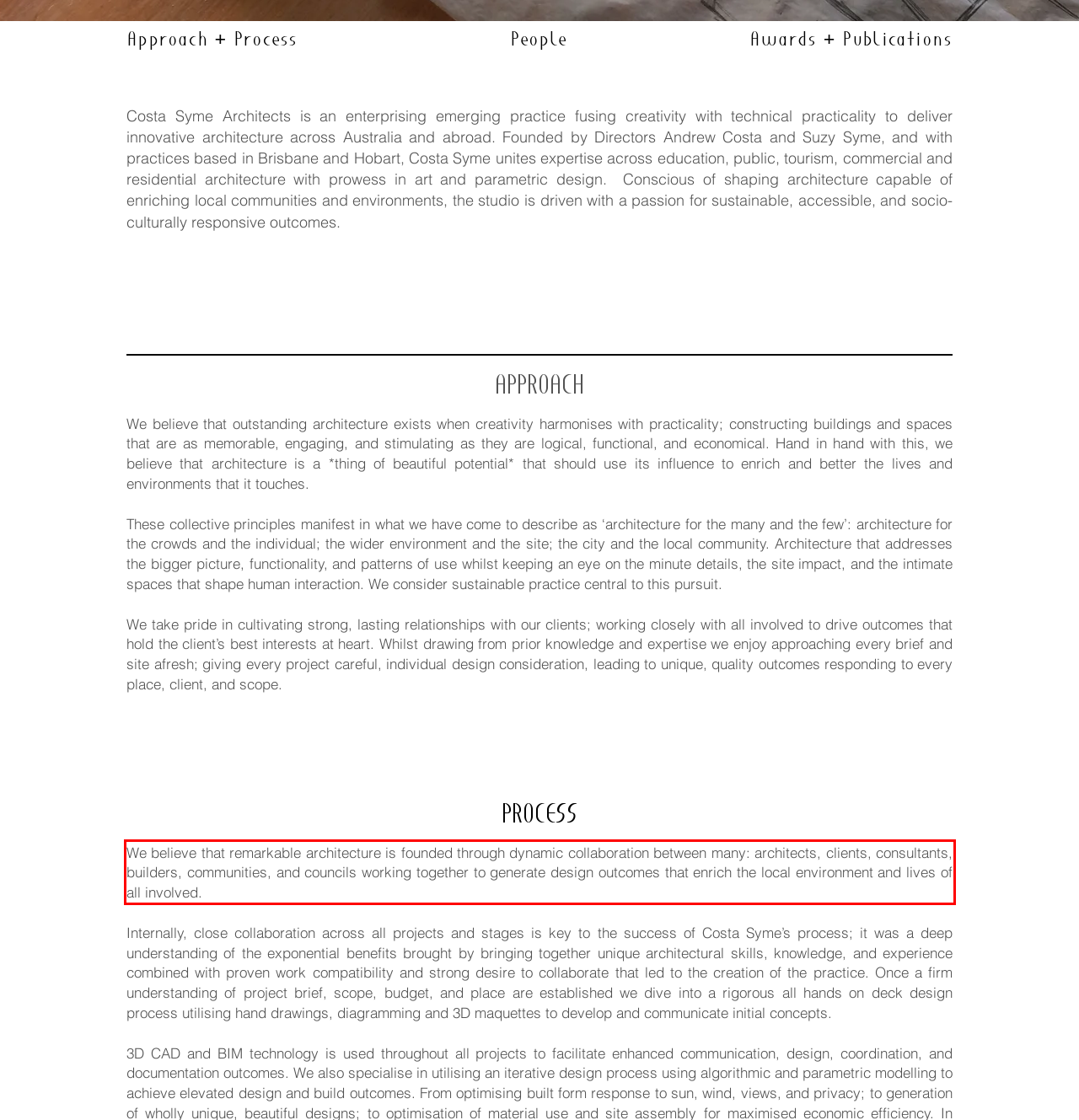Identify and extract the text within the red rectangle in the screenshot of the webpage.

We believe that remarkable architecture is founded through dynamic collaboration between many: architects, clients, consultants, builders, communities, and councils working together to generate design outcomes that enrich the local environment and lives of all involved.